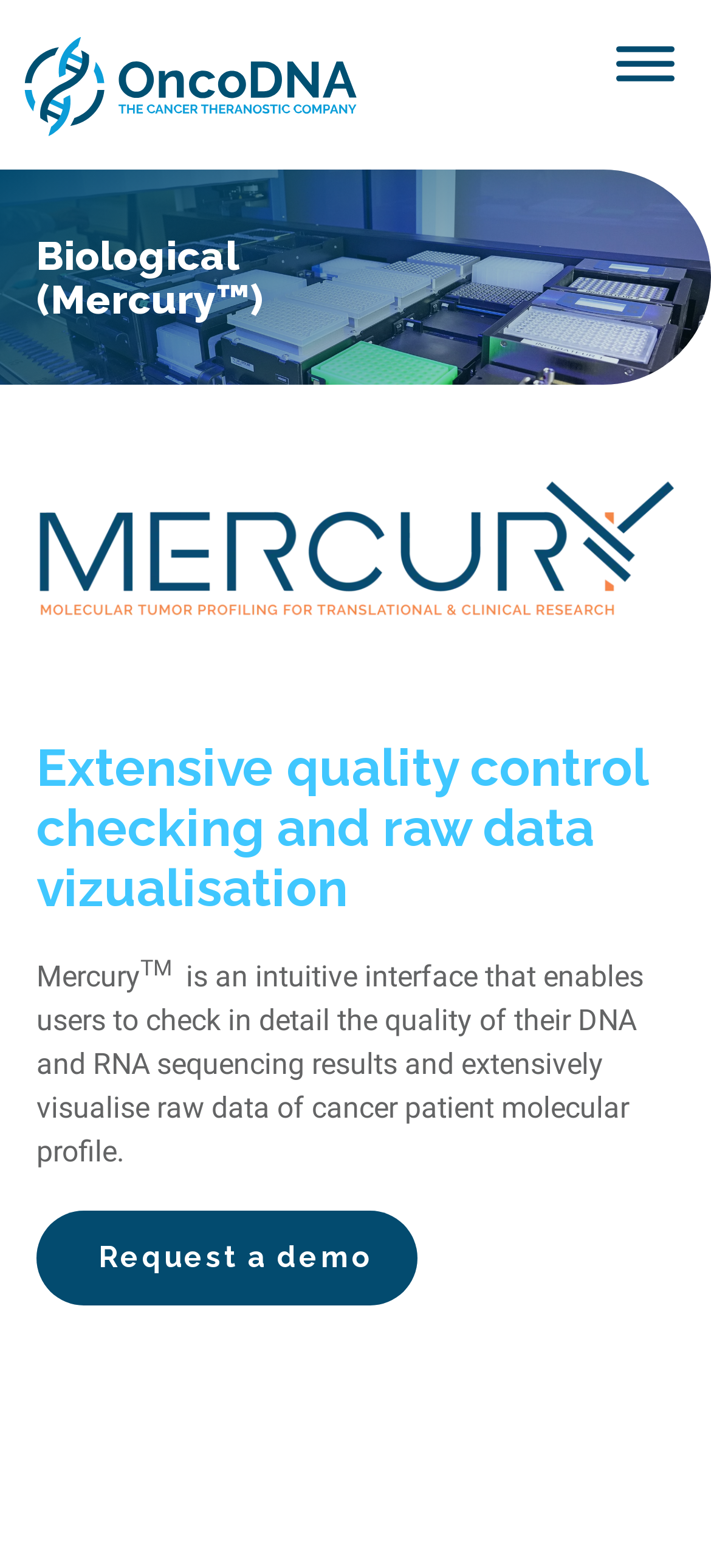What is the purpose of the interface?
From the screenshot, supply a one-word or short-phrase answer.

Quality control and data visualization